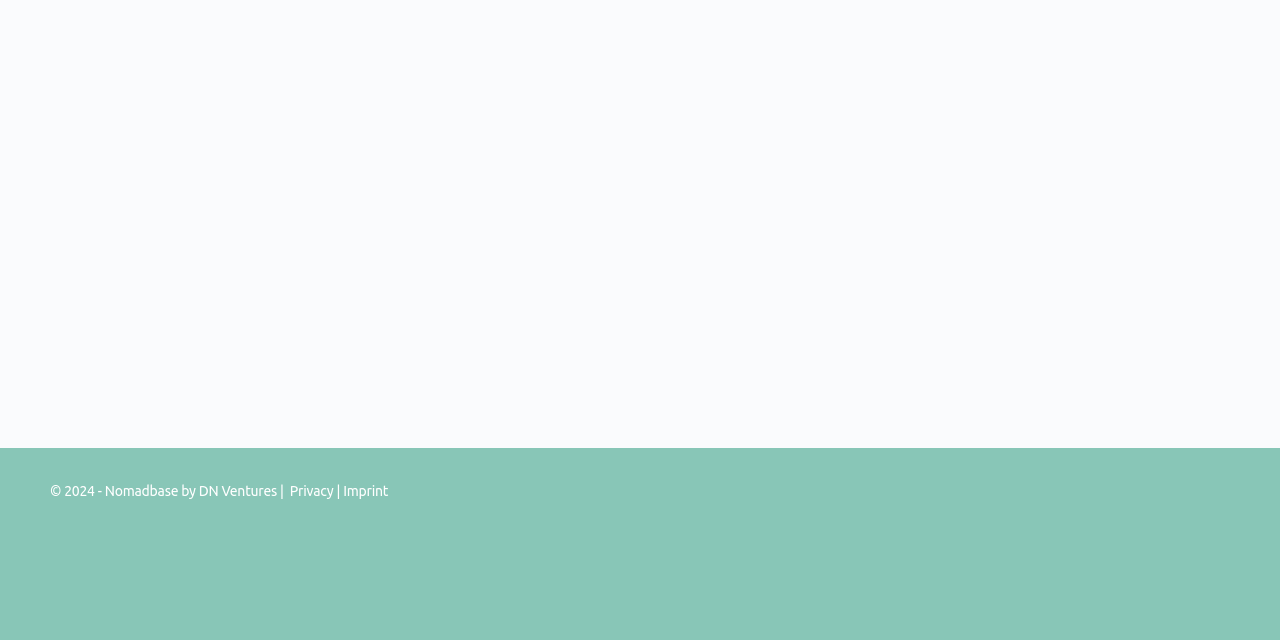Please determine the bounding box coordinates for the element with the description: "Imprint".

[0.268, 0.755, 0.303, 0.78]